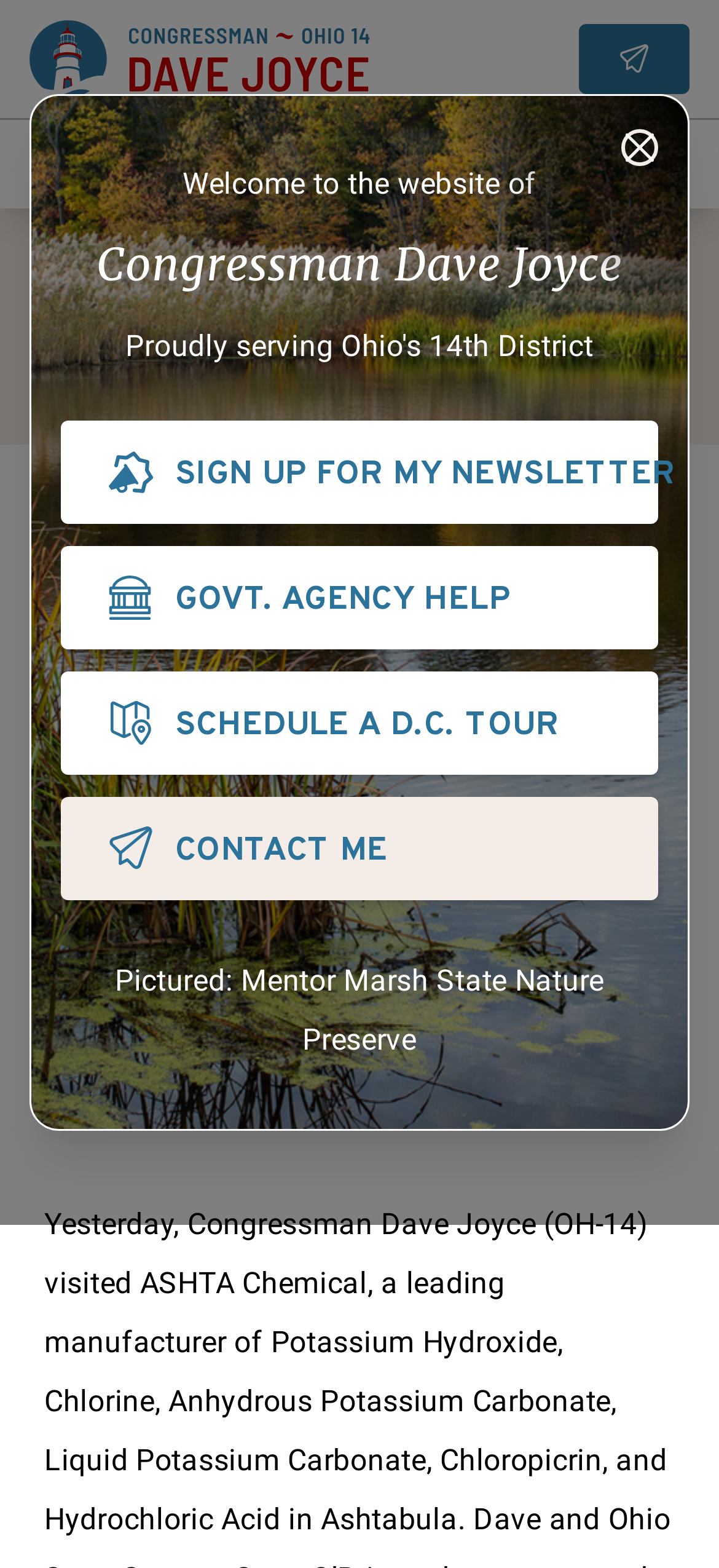Can you specify the bounding box coordinates of the area that needs to be clicked to fulfill the following instruction: "Get government agency help"?

[0.085, 0.348, 0.915, 0.414]